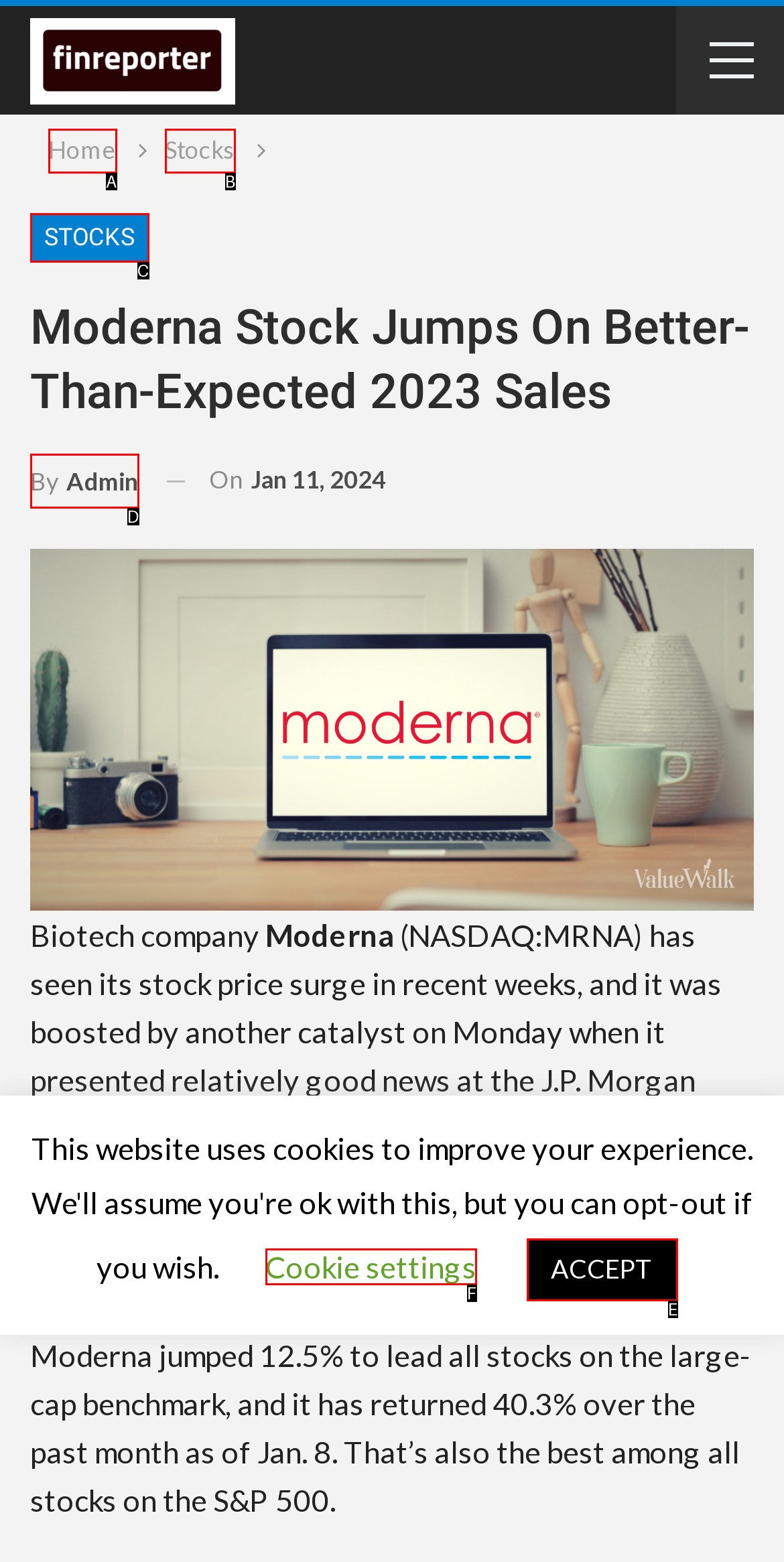Determine which option fits the following description: By admin
Answer with the corresponding option's letter directly.

D